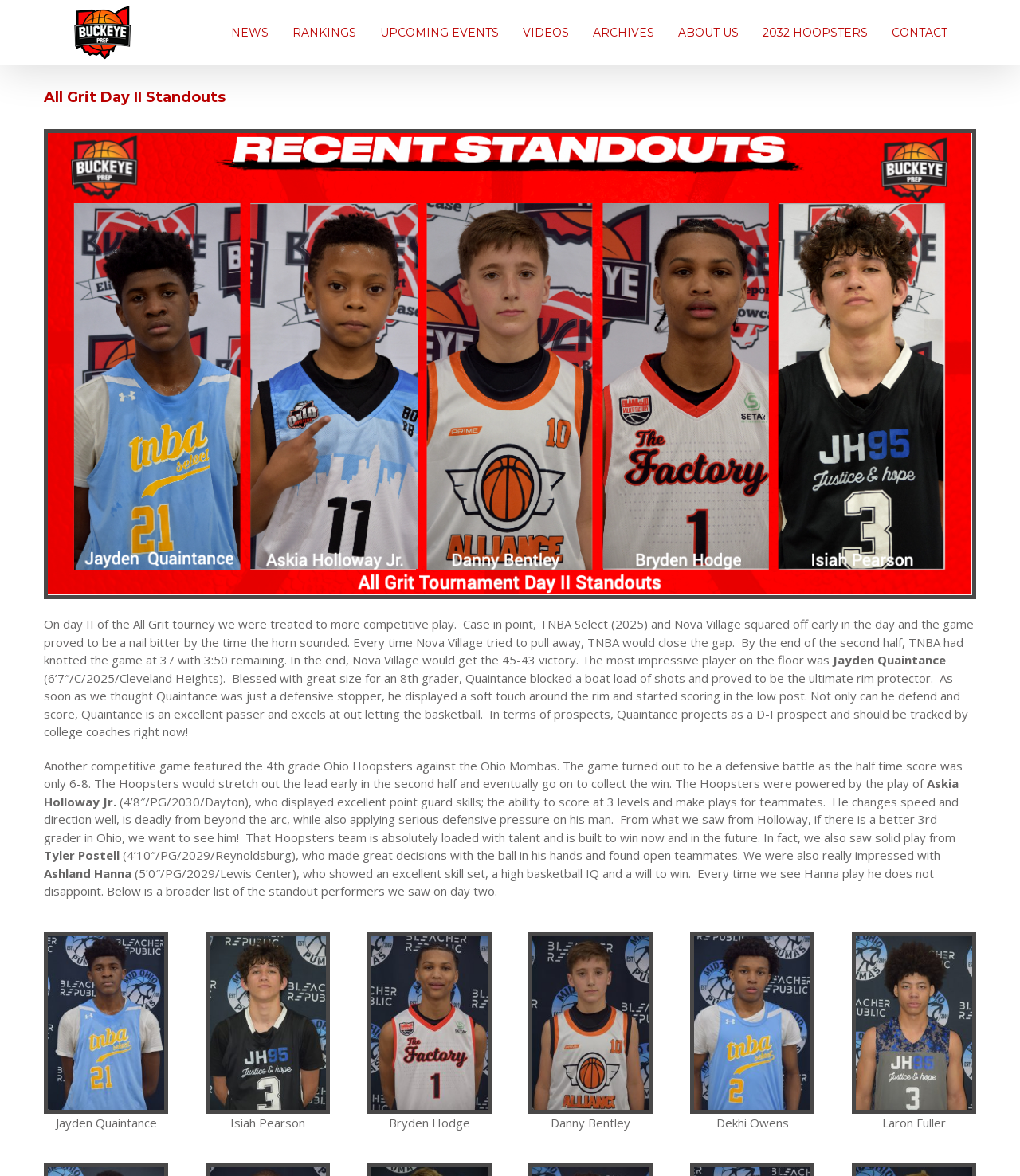Provide the bounding box coordinates for the area that should be clicked to complete the instruction: "Click the Buckeye Prep Report Logo".

[0.071, 0.003, 0.13, 0.051]